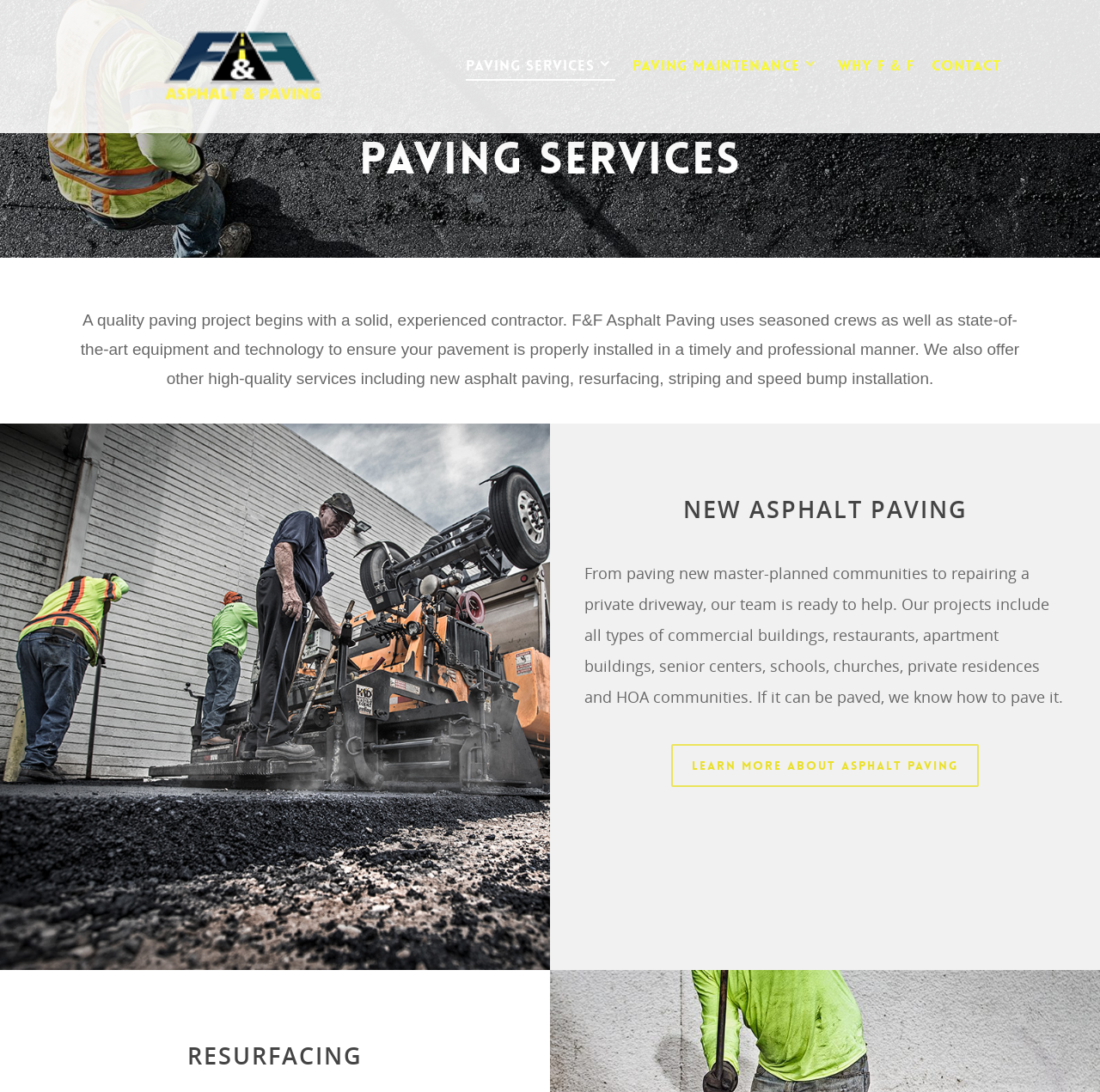Offer an in-depth caption of the entire webpage.

The webpage is about paving services, specifically asphalt and paving. At the top left, there is a logo with the text "Asphalt & Paving" which is also a link. Below the logo, there is a navigation menu with five links: "Paving Services", "Paving Maintenance", "Why F & F", and "Contact". 

The main content of the webpage is divided into three sections. The first section has a heading "Paving Services" and a paragraph of text that describes the company's paving services, including the use of experienced crews, state-of-the-art equipment, and technology to ensure timely and professional installation. 

The second section has a heading "NEW ASPHALT PAVING" and a paragraph of text that describes the company's new asphalt paving services, including paving new master-planned communities, repairing private driveways, and working on various types of commercial and residential projects. There is also a "LEARN MORE ABOUT ASPHALT PAVING" link below the paragraph.

The third section has a heading "RESURFACING" located at the bottom left of the page.